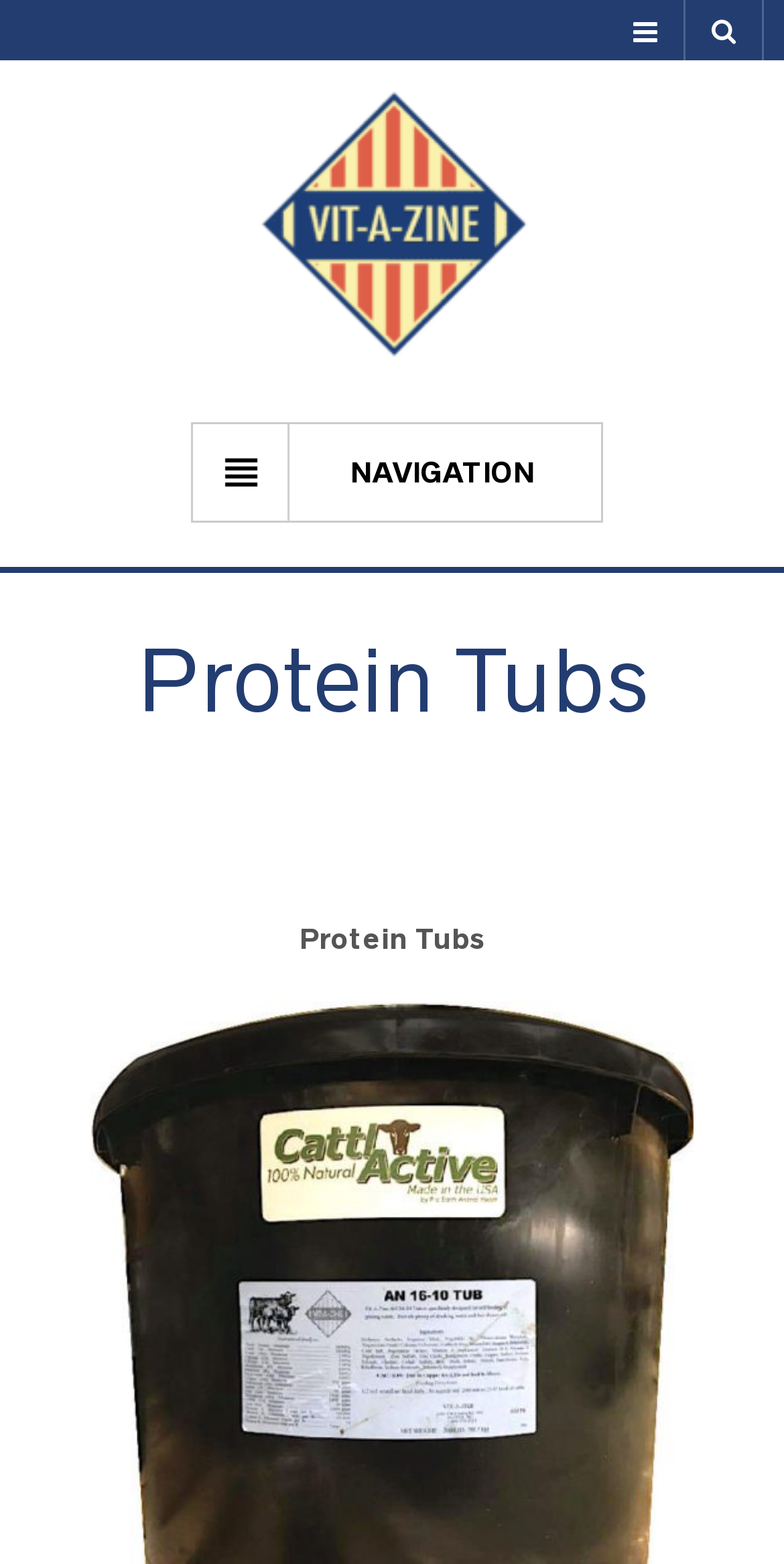Generate a detailed explanation of the webpage's features and information.

The webpage is about protein tubs, specifically highlighting Vit-A-Zine Mineral as a quality option. At the top-right corner, there is a button with an icon. Below it, there is a textbox that is not required to be filled. 

On the top-left side, there are three links: 'FAQ', 'News', and 'Contact', listed vertically. Next to these links, there is another link with no text. 

In the middle of the page, there is a combobox with a dropdown menu that is not expanded. Above the combobox, the text 'NAVIGATION' is displayed. 

The main content of the page is headed by a large heading that reads 'Protein Tubs', which is centered on the page.